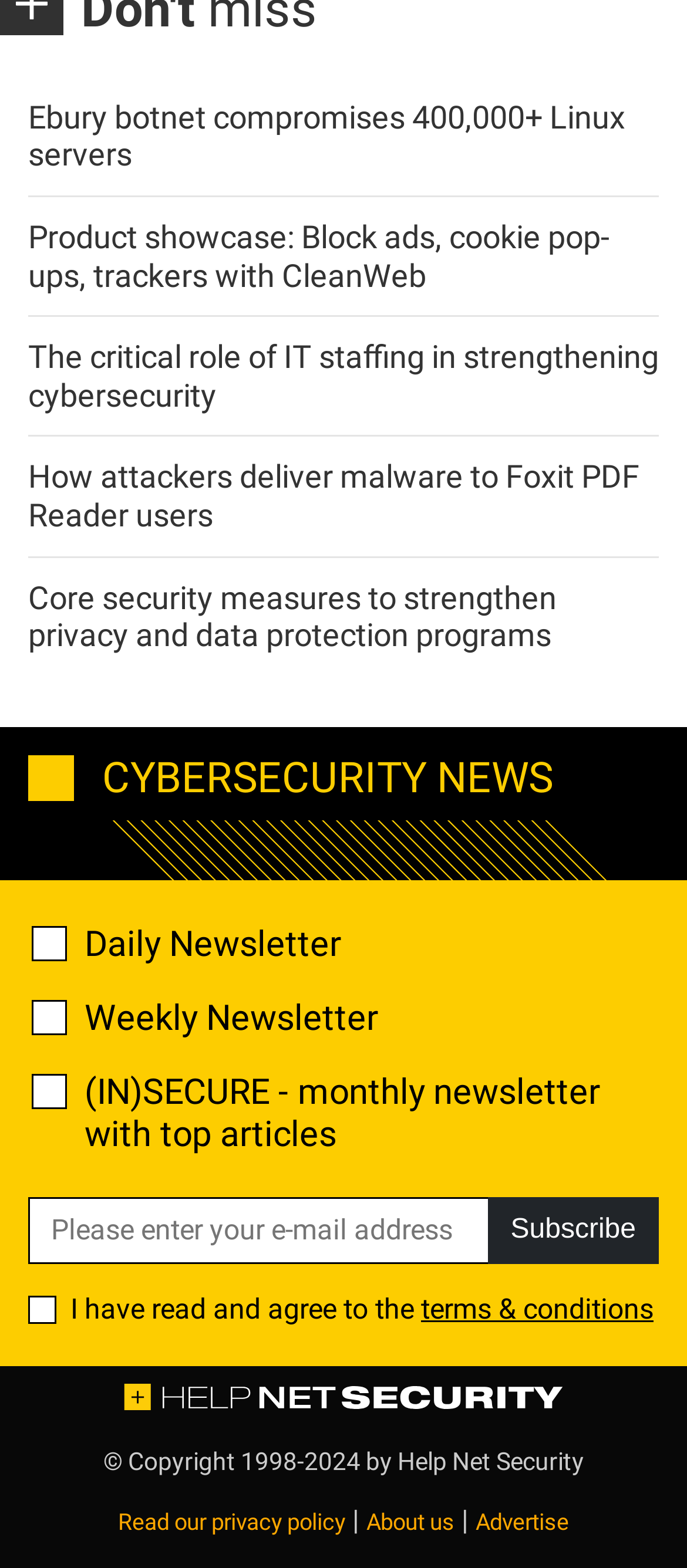What is the name of the website?
By examining the image, provide a one-word or phrase answer.

Help Net Security